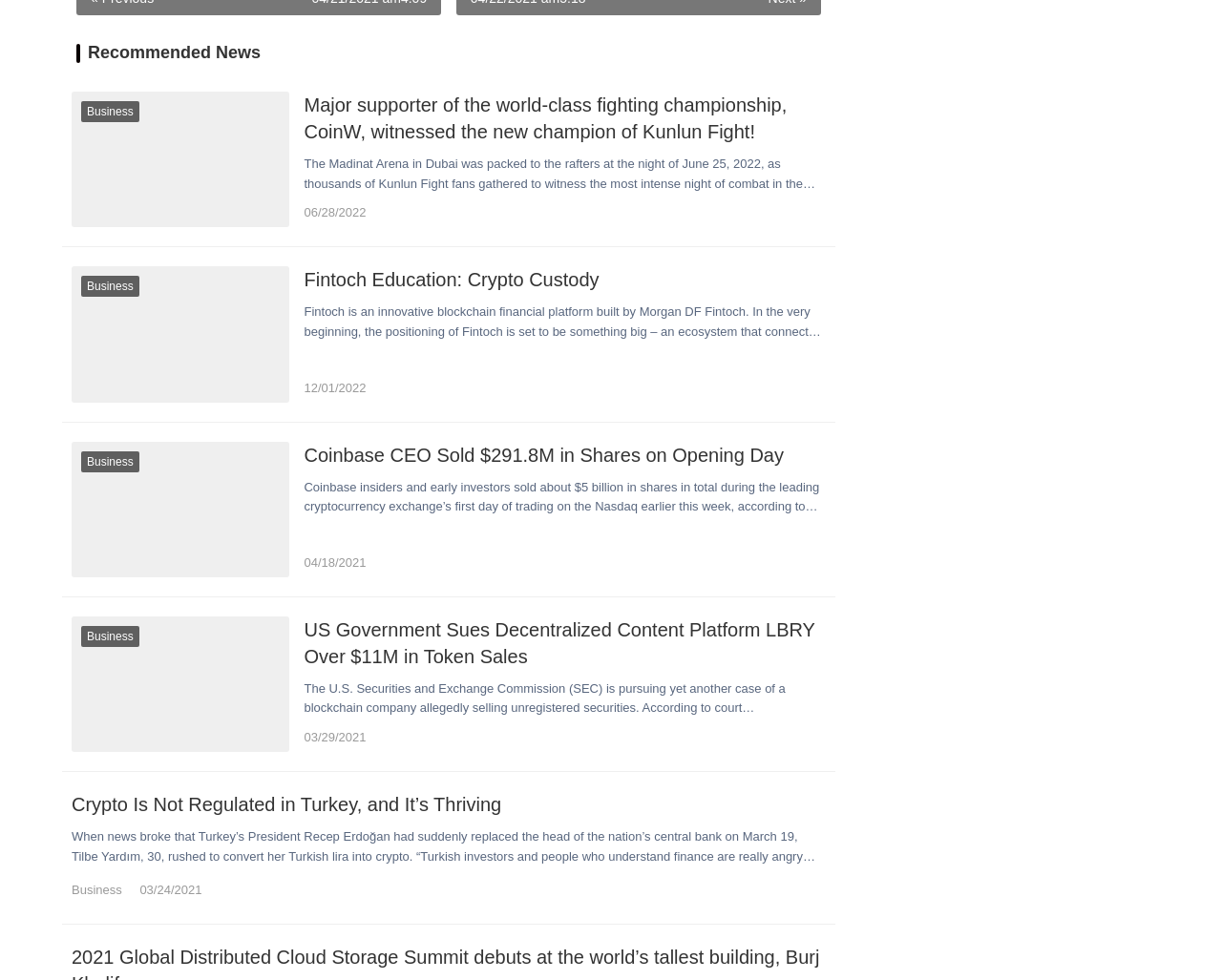Determine the bounding box coordinates for the clickable element required to fulfill the instruction: "Click on 'Major supporter of the world-class fighting championship, CoinW, witnessed the new champion of Kunlun Fight!' link". Provide the coordinates as four float numbers between 0 and 1, i.e., [left, top, right, bottom].

[0.059, 0.094, 0.236, 0.232]